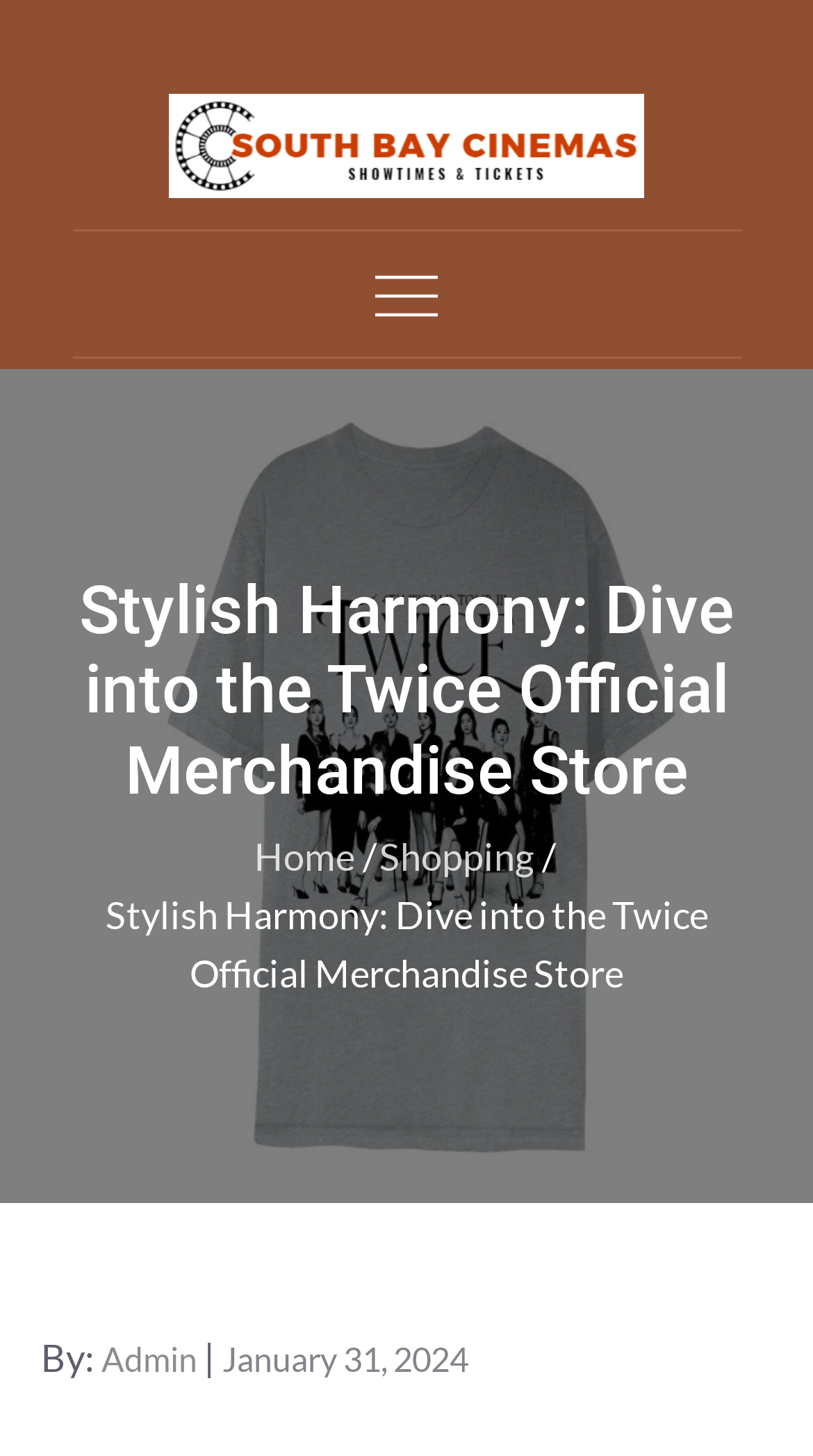Identify the bounding box coordinates for the UI element described by the following text: "Menu". Provide the coordinates as four float numbers between 0 and 1, in the format [left, top, right, bottom].

[0.423, 0.159, 0.577, 0.245]